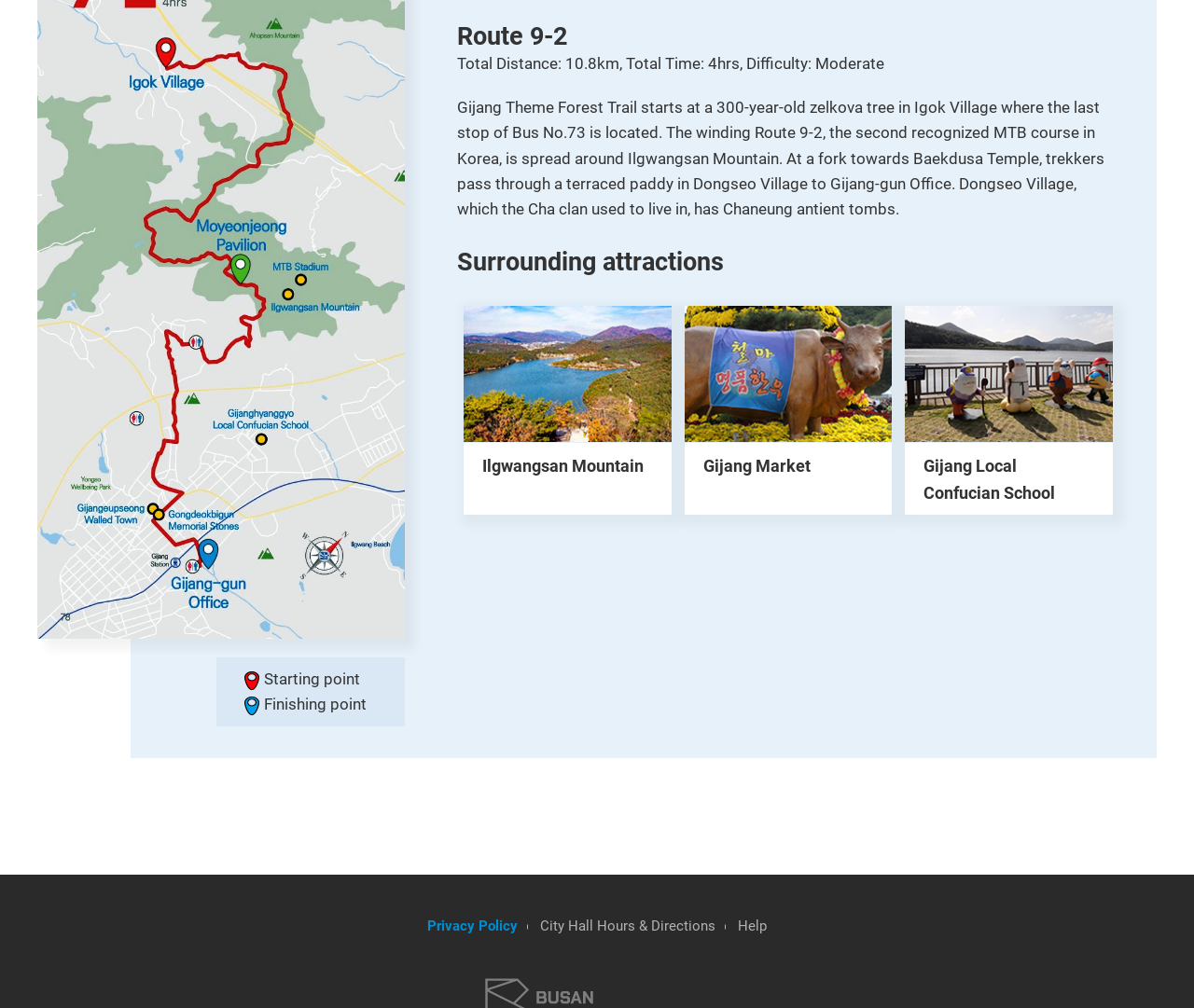What is the name of the village where the route starts?
Using the information from the image, answer the question thoroughly.

I found the answer by reading the StaticText element with the text 'Gijang Theme Forest Trail starts at a 300-year-old zelkova tree in Igok Village where the last stop of Bus No.73 is located...' which provides information about the starting point of the route.